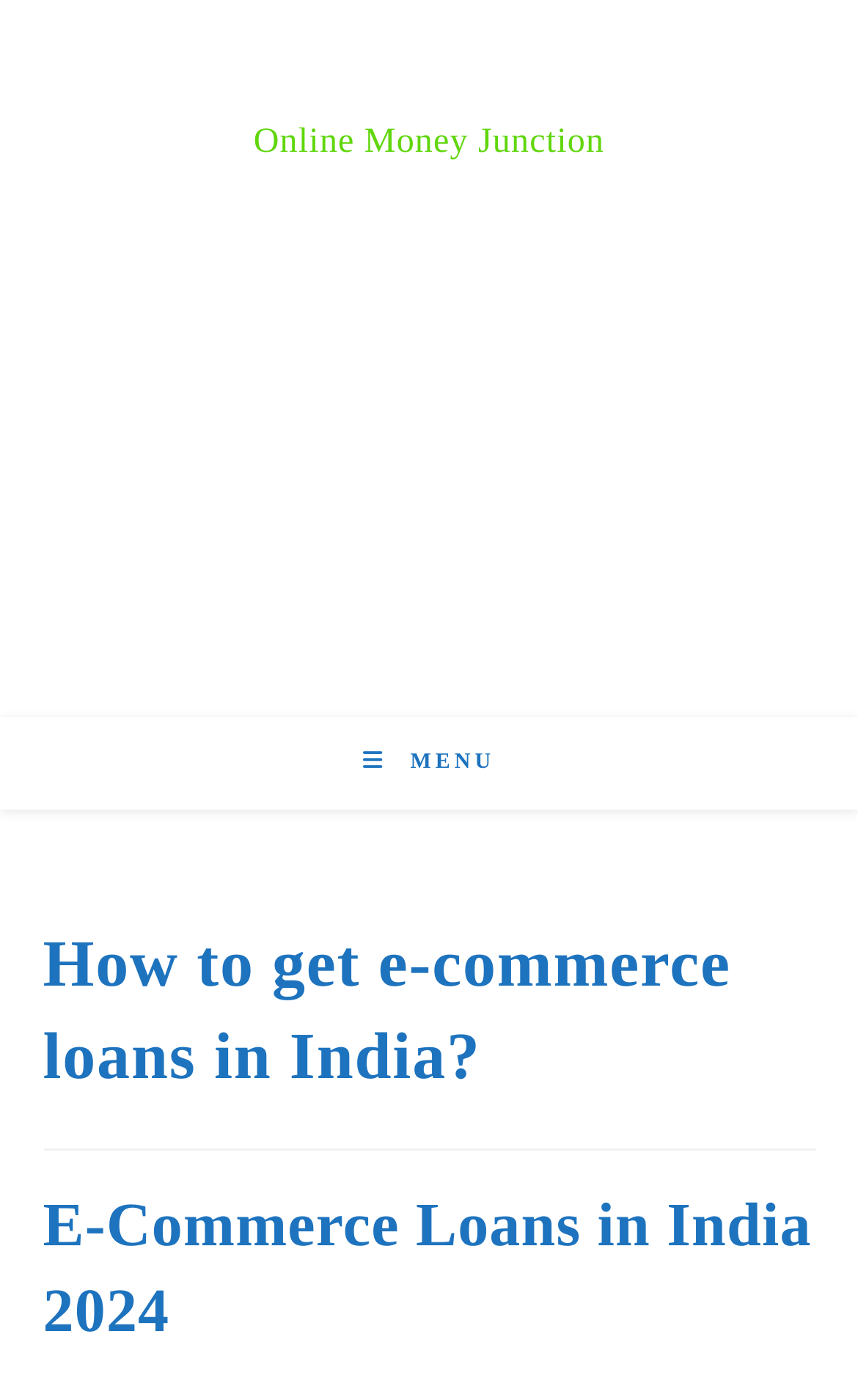Is the webpage related to online marketplaces?
From the image, respond using a single word or phrase.

Yes